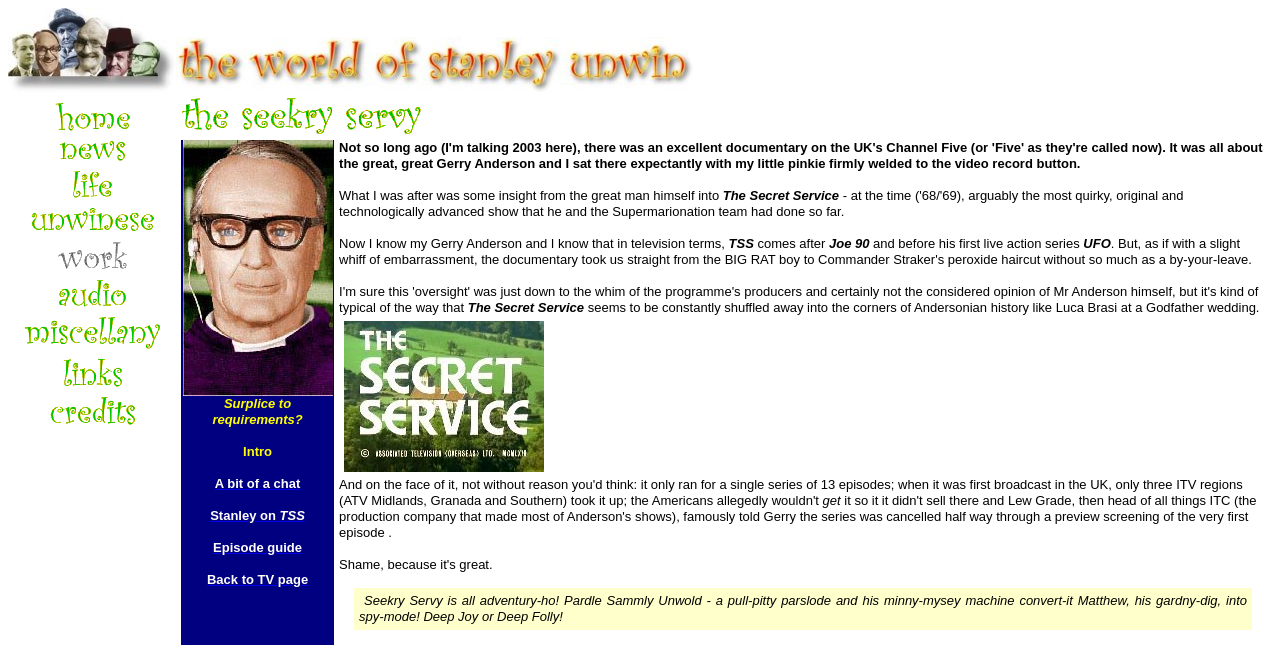Please respond to the question with a concise word or phrase:
How many images are in the first table row?

1